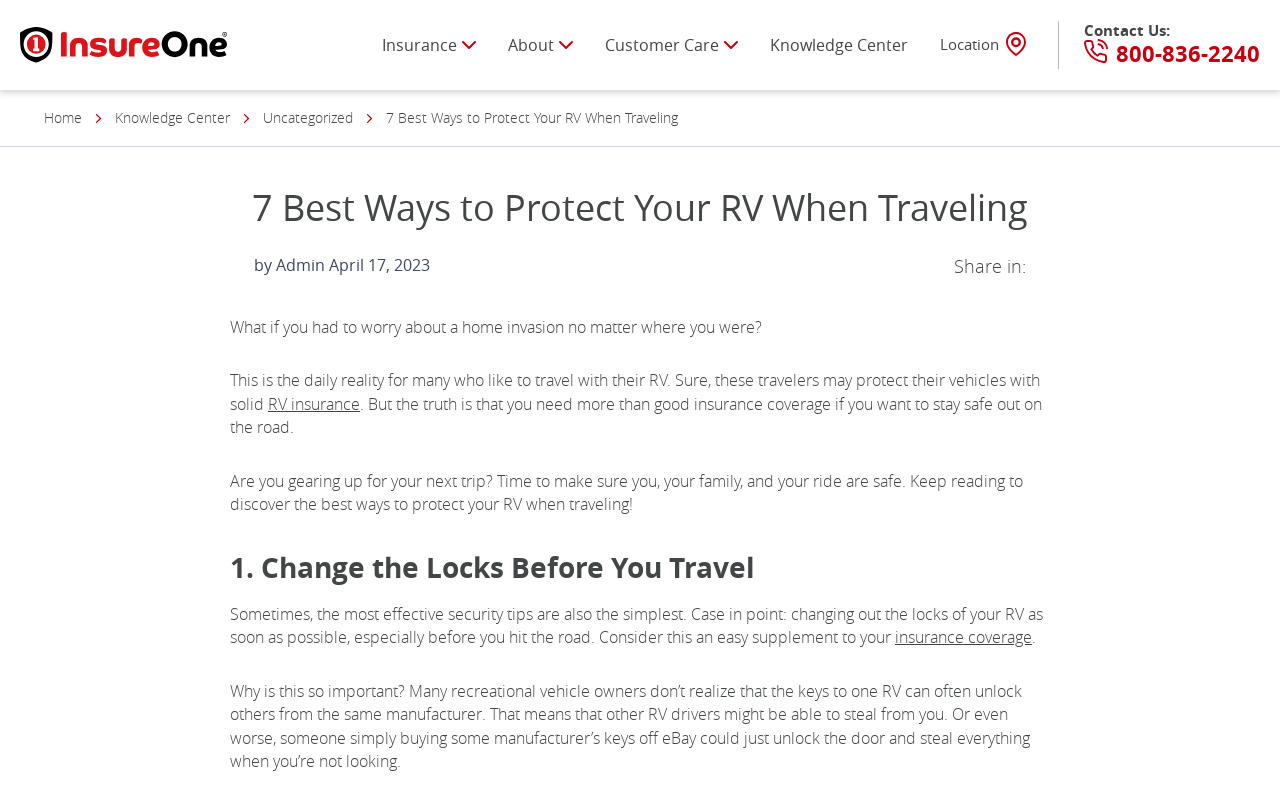Please provide a detailed answer to the question below based on the screenshot: 
What is the phone number to contact InsureOne Insurance?

I found the phone number by looking at the top-right corner of the webpage, where it says 'Contact Us:' and then the phone number is provided as a link.